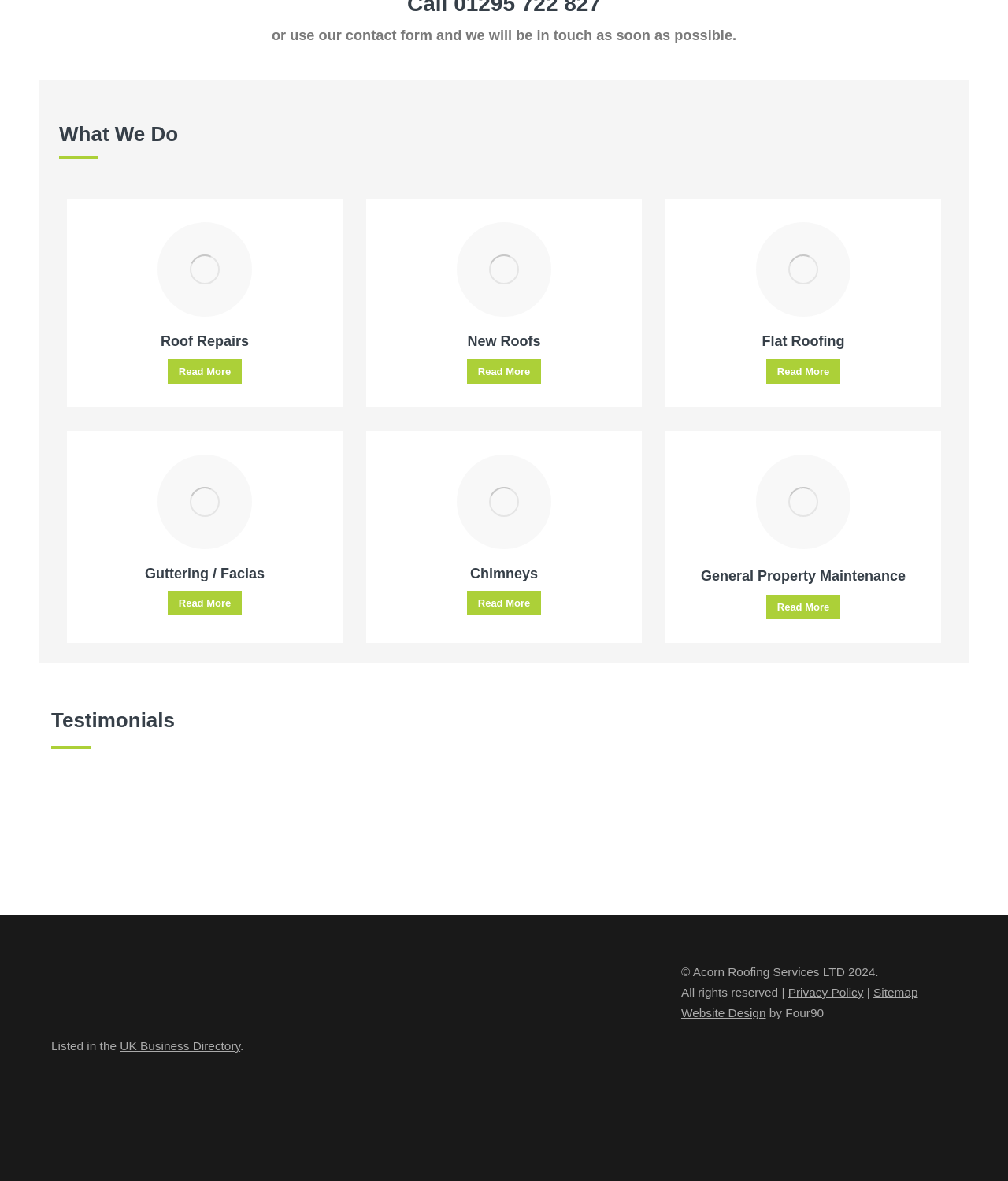What is the year of copyright for Acorn Roofing Services Ltd?
Based on the screenshot, give a detailed explanation to answer the question.

The copyright statement at the bottom of the webpage reads '© Acorn Roofing Services LTD 2024', indicating that the year of copyright is 2024.